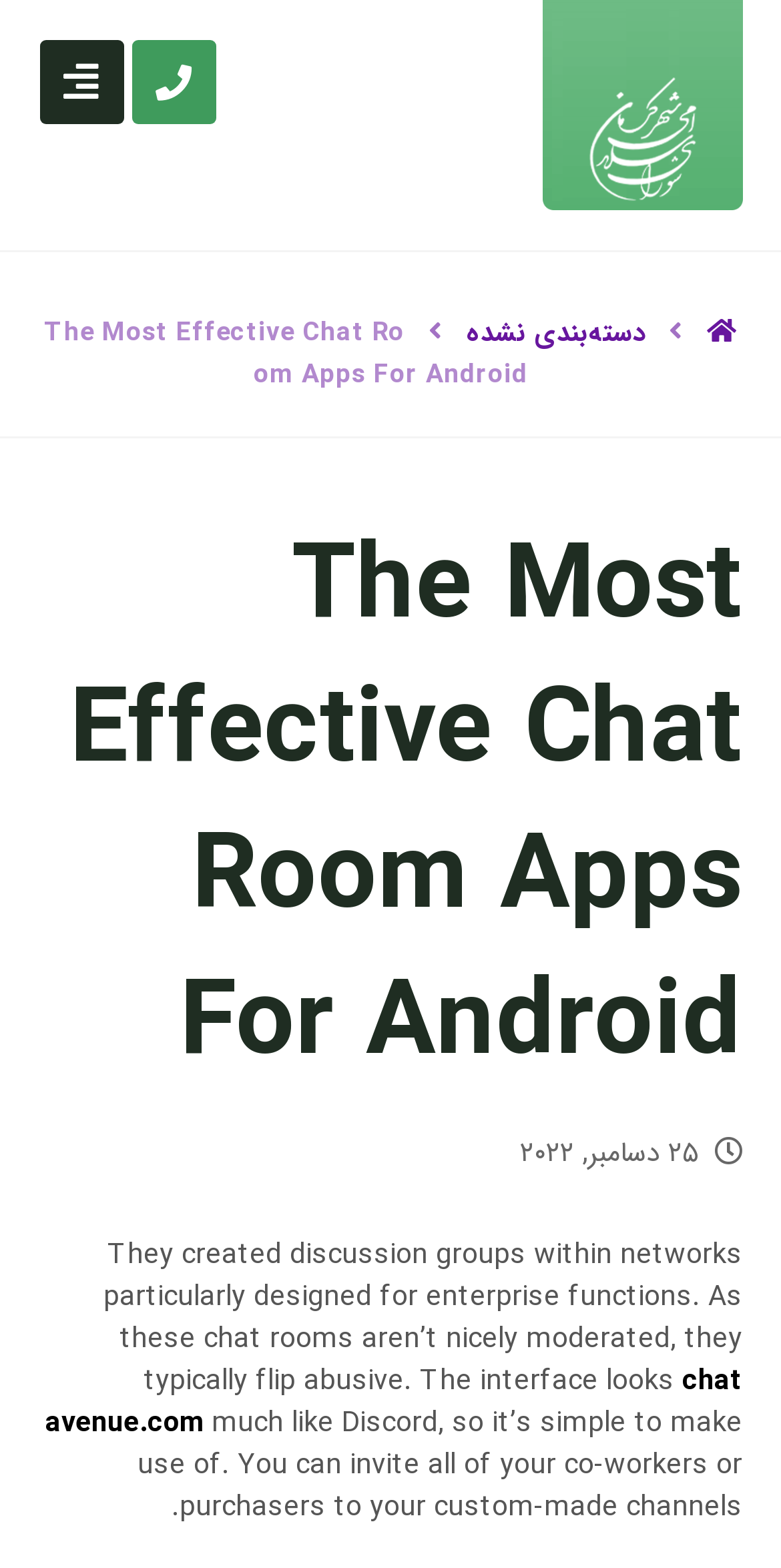Based on the element description ۲۵ دسامبر, ۲۰۲۲, identify the bounding box of the UI element in the given webpage screenshot. The coordinates should be in the format (top-left x, top-left y, bottom-right x, bottom-right y) and must be between 0 and 1.

[0.665, 0.721, 0.95, 0.75]